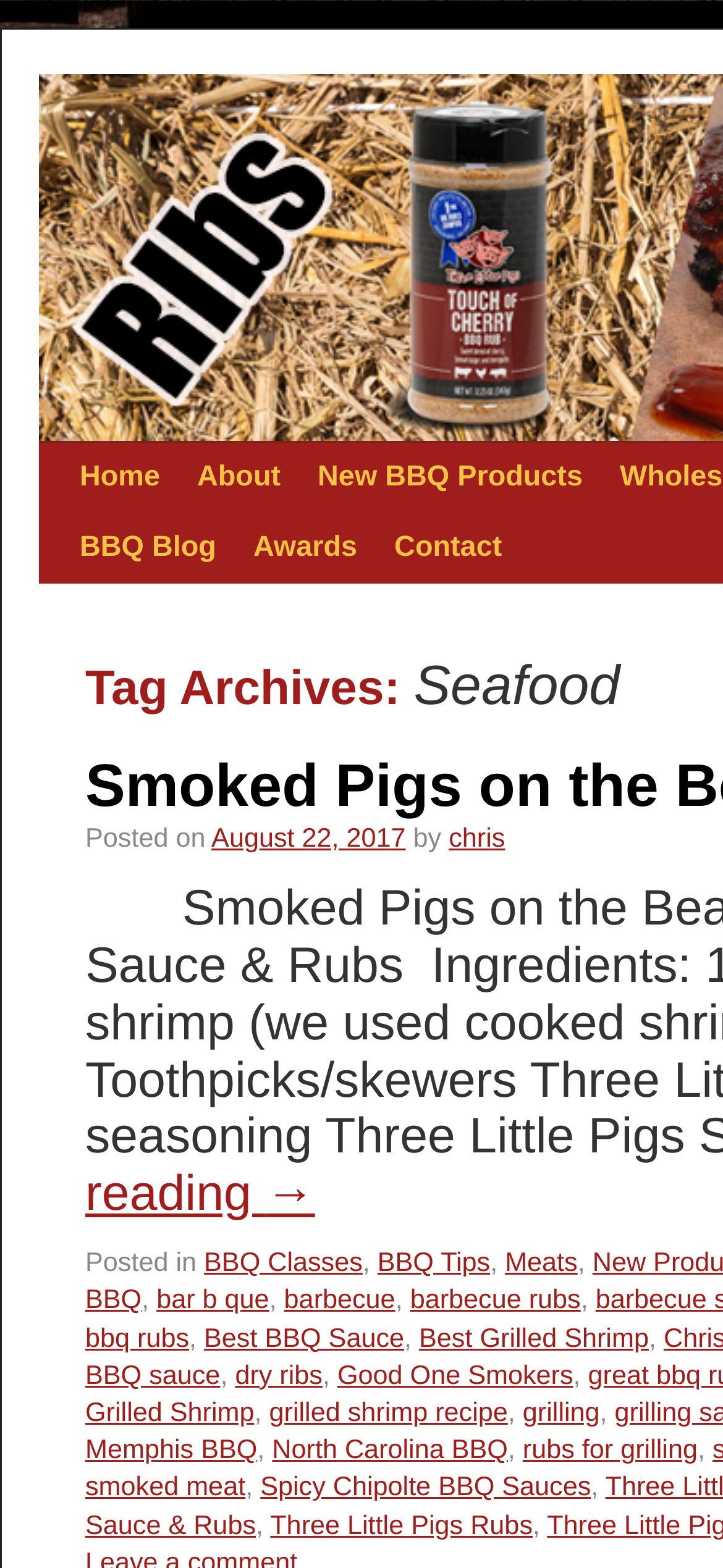What is the name of the smoker associated with Three Little Pigs BBQ?
Using the image, answer in one word or phrase.

Good One Smokers